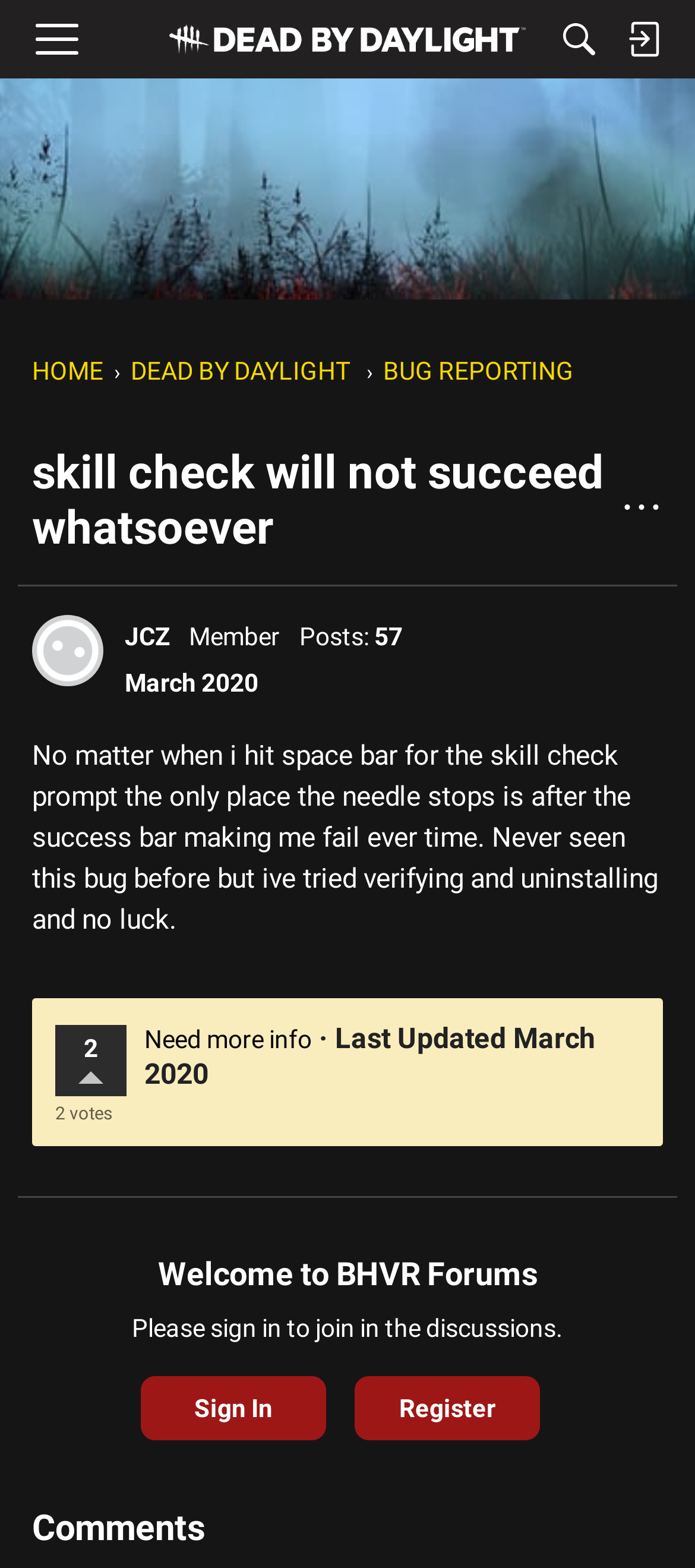Determine the bounding box coordinates of the element's region needed to click to follow the instruction: "Sign in to the forum". Provide these coordinates as four float numbers between 0 and 1, formatted as [left, top, right, bottom].

[0.879, 0.0, 0.972, 0.05]